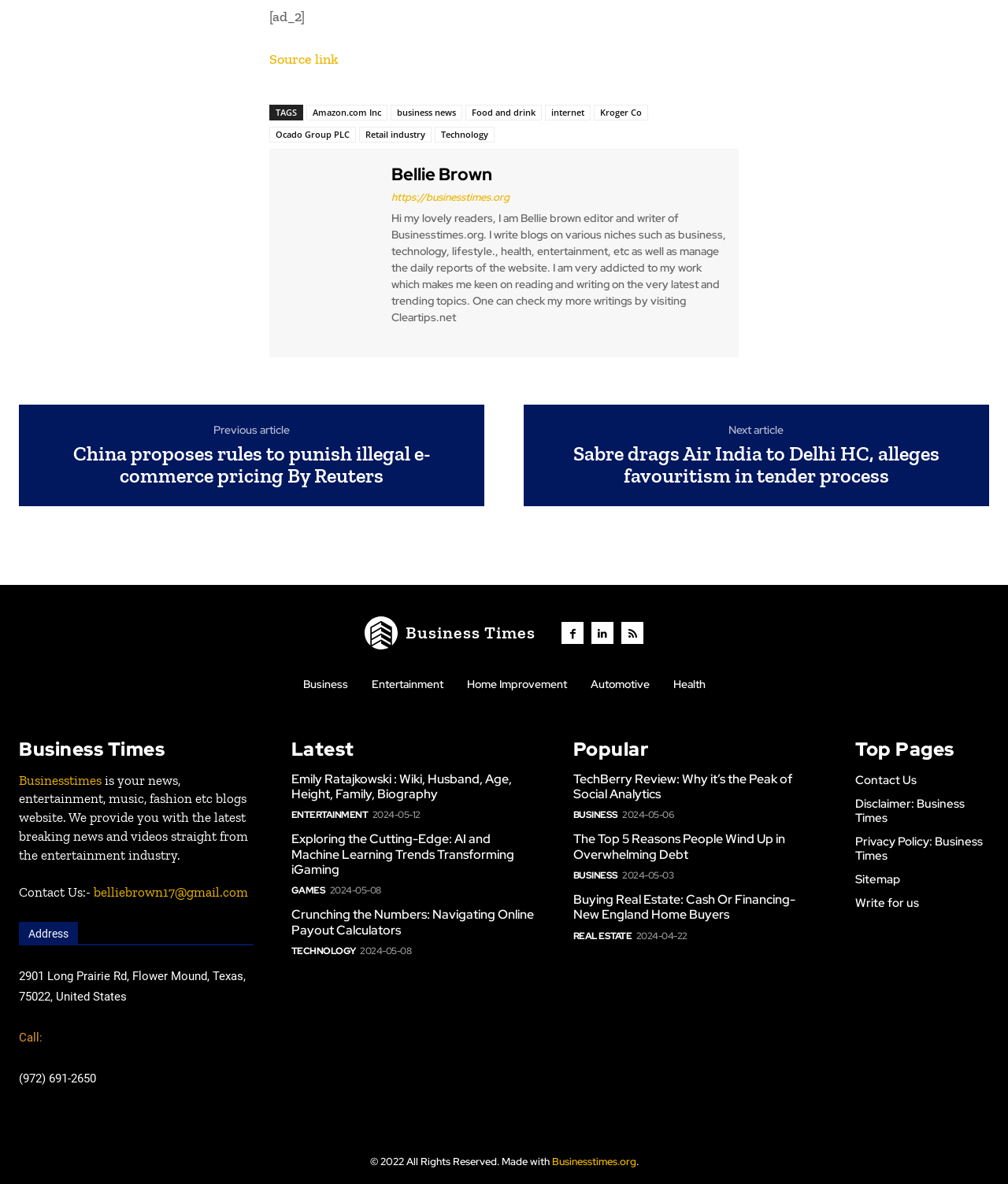Can you pinpoint the bounding box coordinates for the clickable element required for this instruction: "View the disclaimer page"? The coordinates should be four float numbers between 0 and 1, i.e., [left, top, right, bottom].

[0.849, 0.673, 0.981, 0.697]